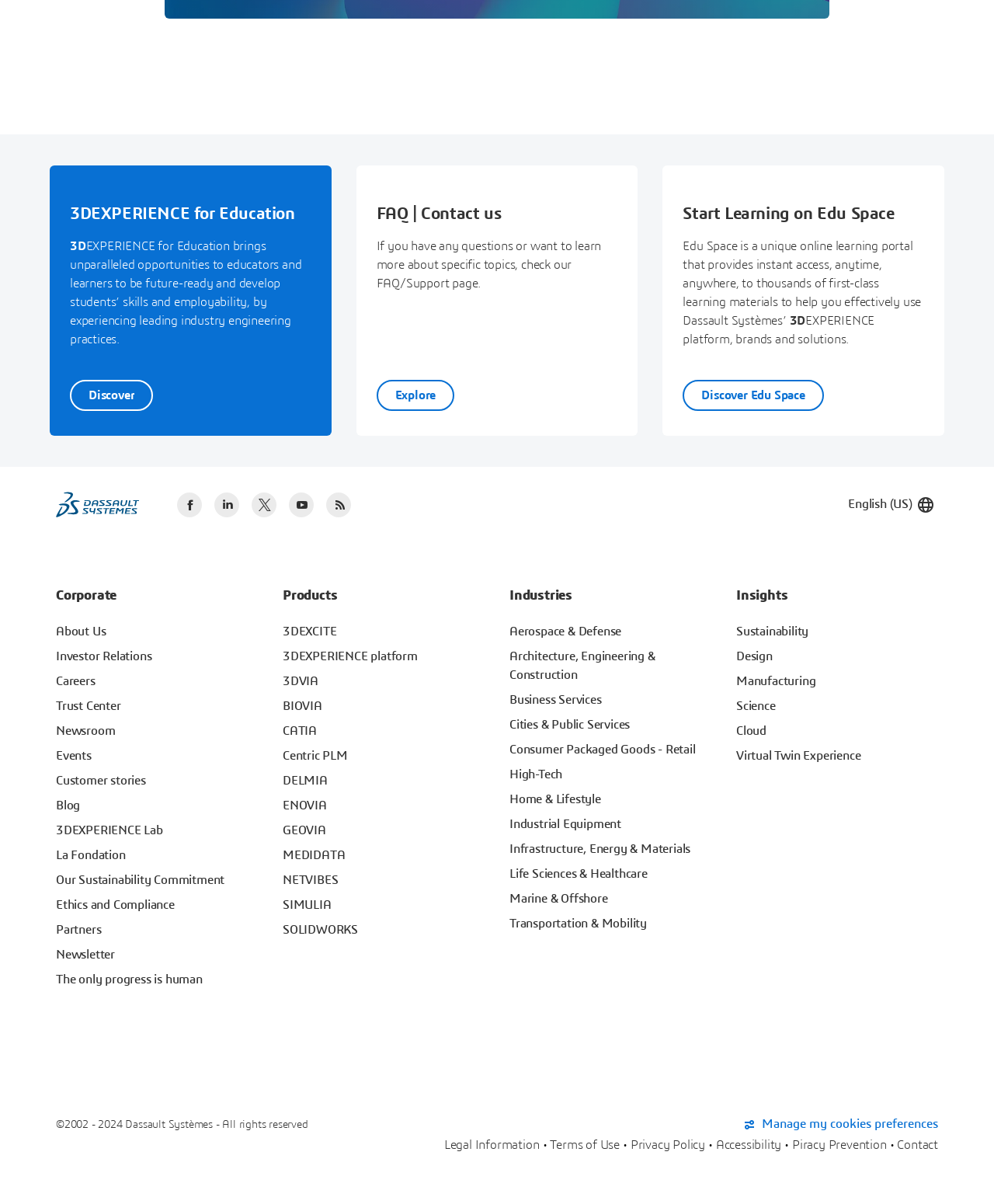Please analyze the image and provide a thorough answer to the question:
What is the company behind this website?

The logo of Dassault Systèmes is present at the top left corner of the webpage, and the link 'Dassault Systèmes Home' is also available, indicating that Dassault Systèmes is the company behind this website.